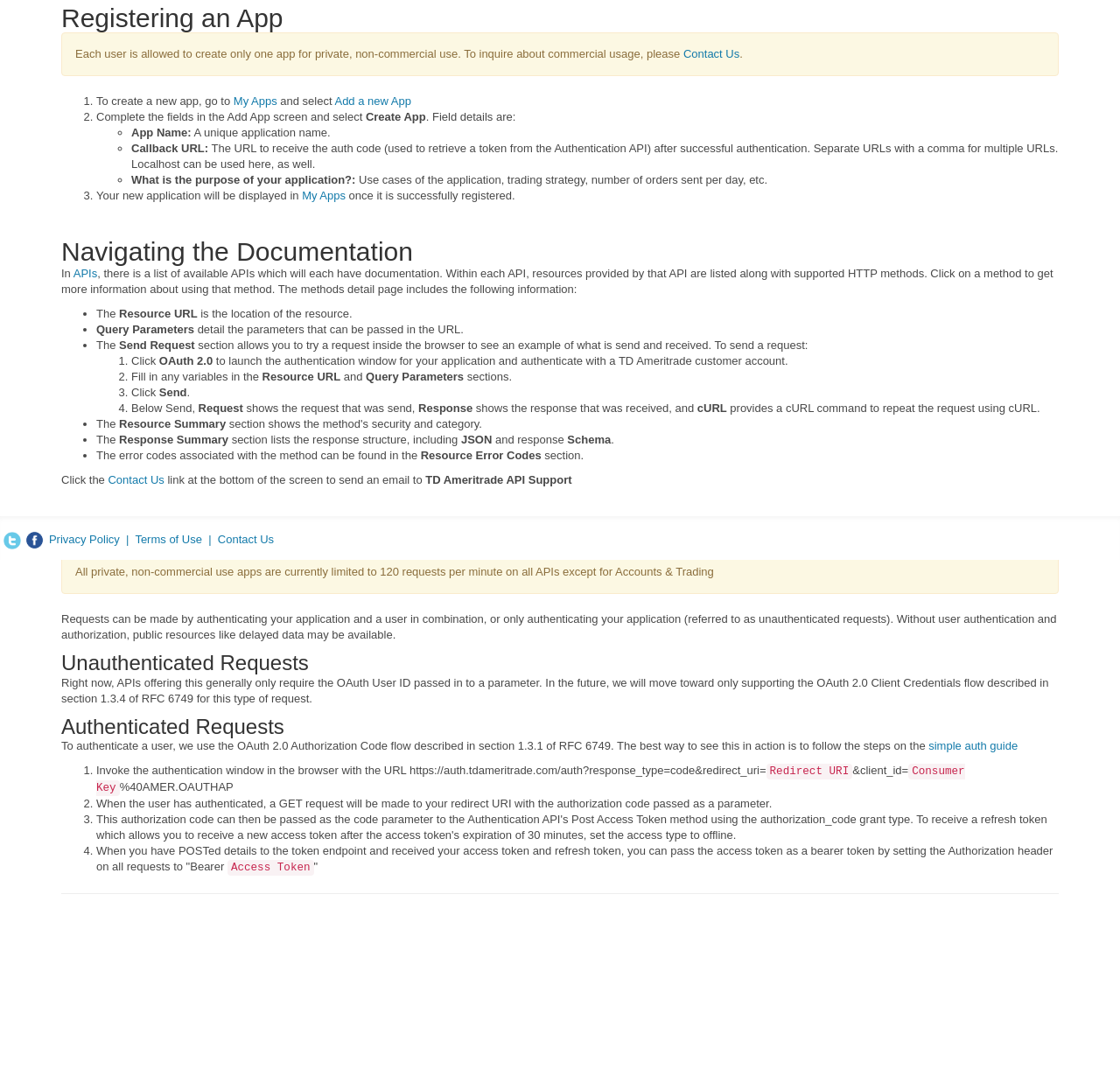From the element description Add a new App, predict the bounding box coordinates of the UI element. The coordinates must be specified in the format (top-left x, top-left y, bottom-right x, bottom-right y) and should be within the 0 to 1 range.

[0.299, 0.089, 0.367, 0.101]